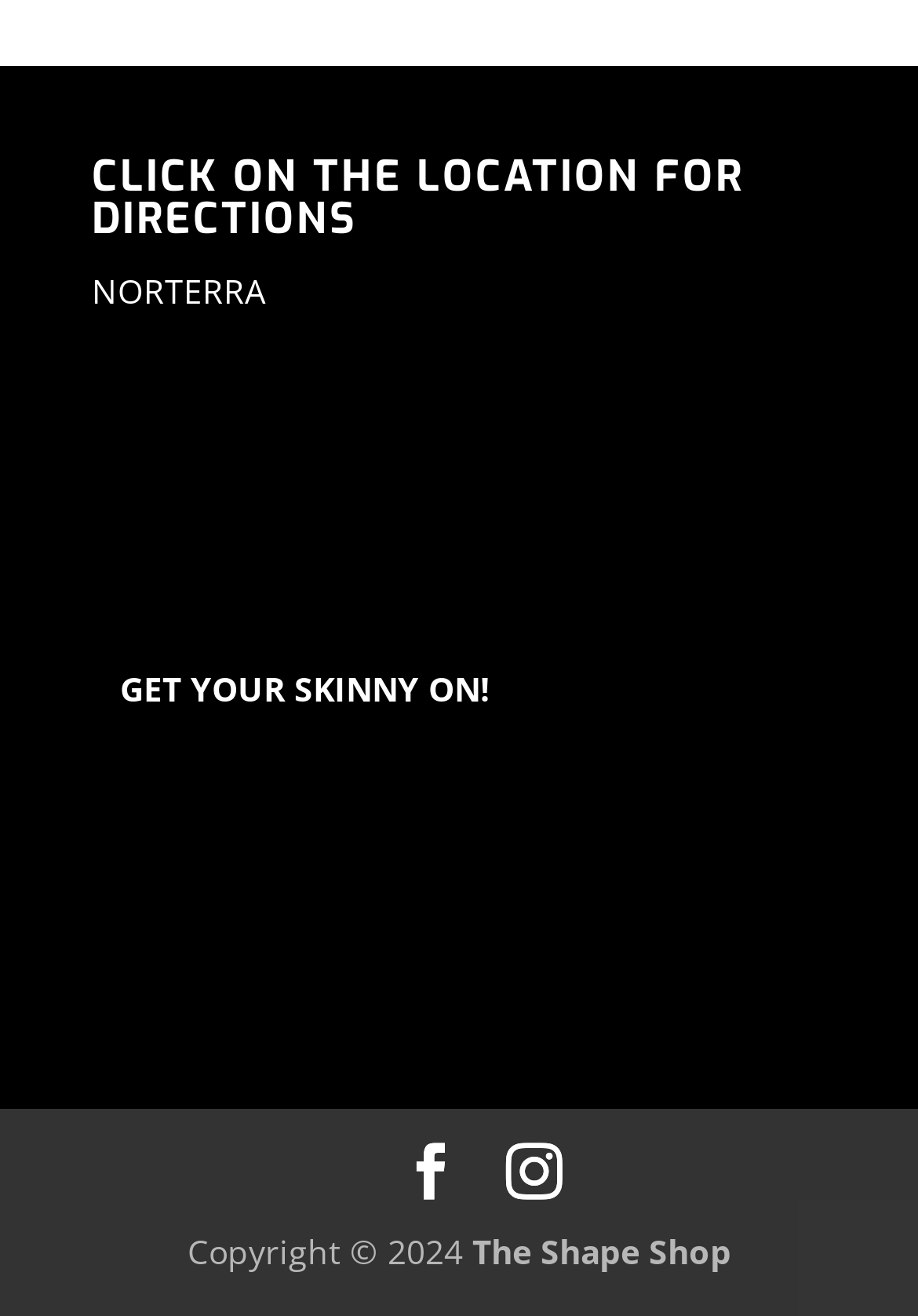How many social media links are there?
Provide an in-depth and detailed explanation in response to the question.

There are two social media links at the bottom of the webpage, represented by the link elements with the text '' and '', which are commonly used icons for social media platforms.